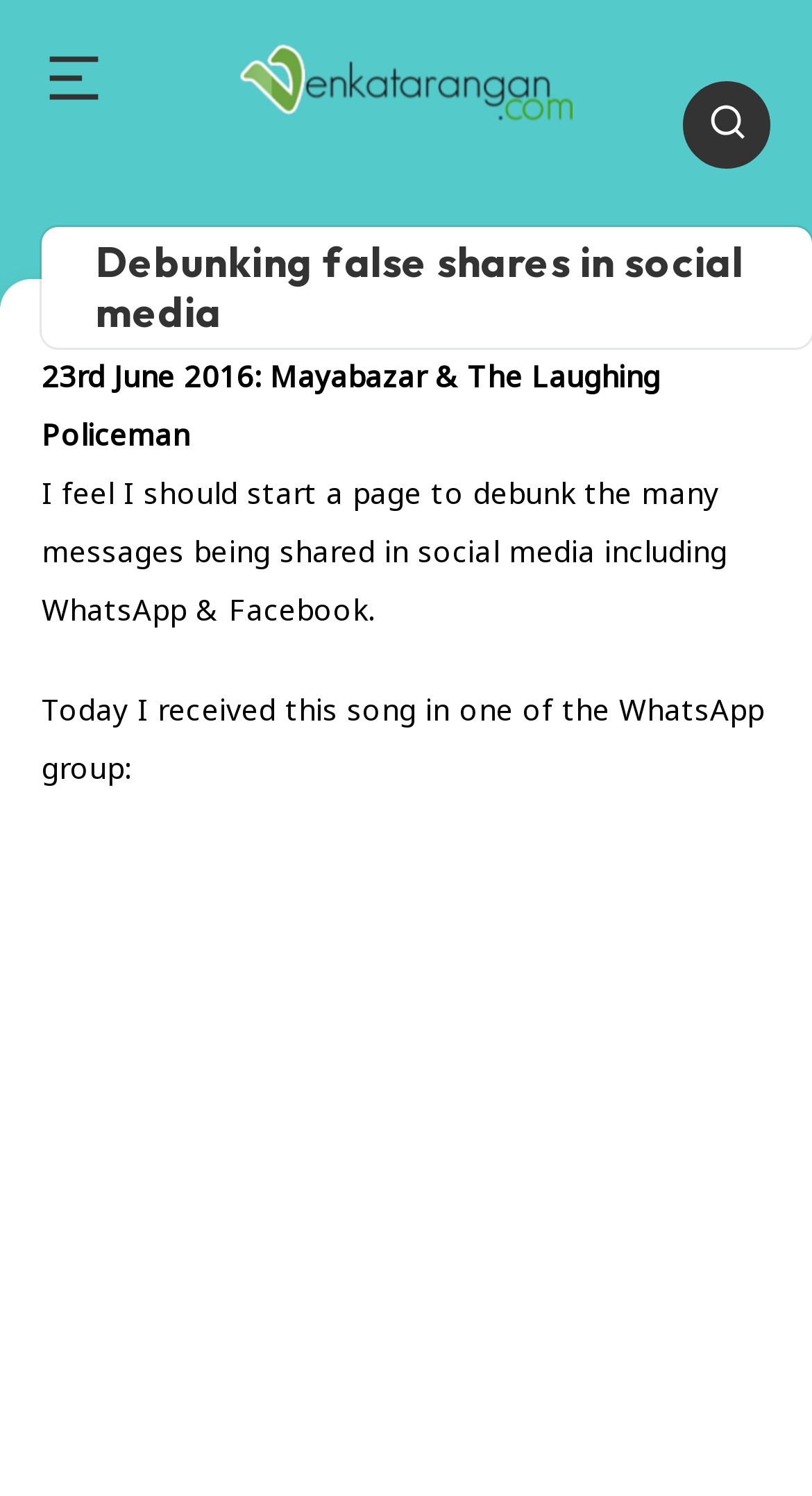Give a one-word or one-phrase response to the question:
What is the topic of the first article?

Mayabazar & The Laughing Policeman